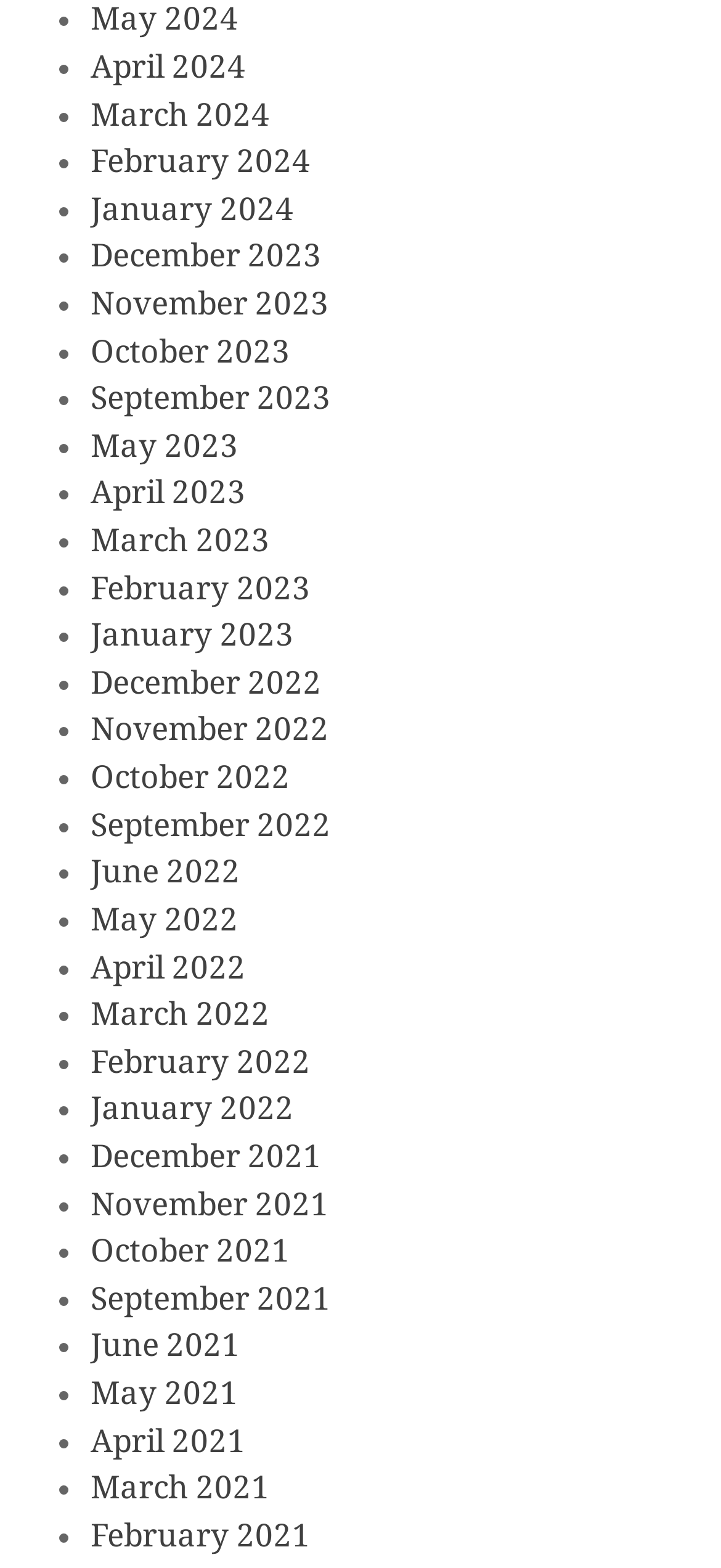What is the pattern of the list markers?
Refer to the image and respond with a one-word or short-phrase answer.

•